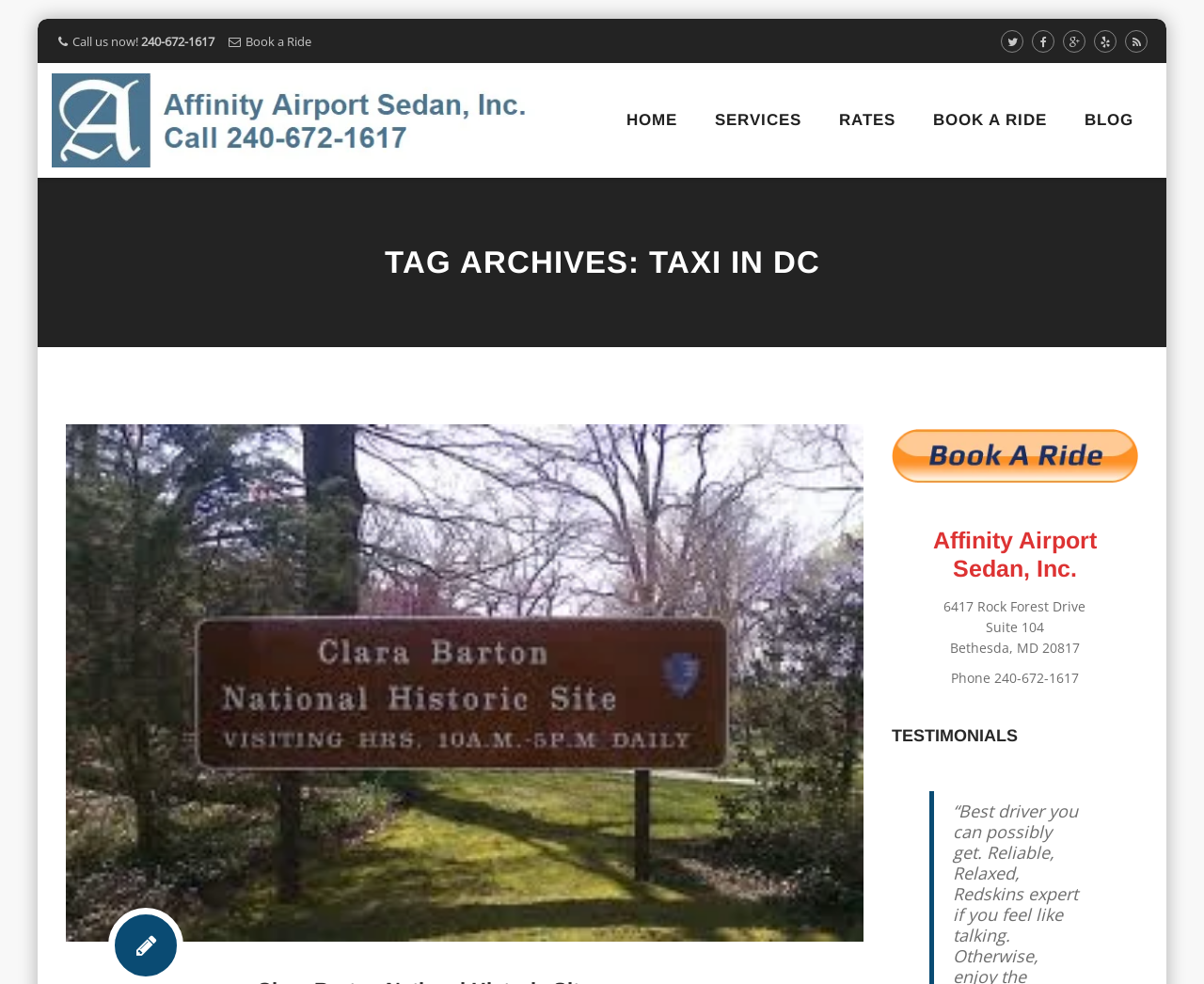What is the company name?
Look at the image and respond to the question as thoroughly as possible.

I found the company name by looking at the logo and the text next to it, which says 'Affinity Airport Sedan, Inc.'.